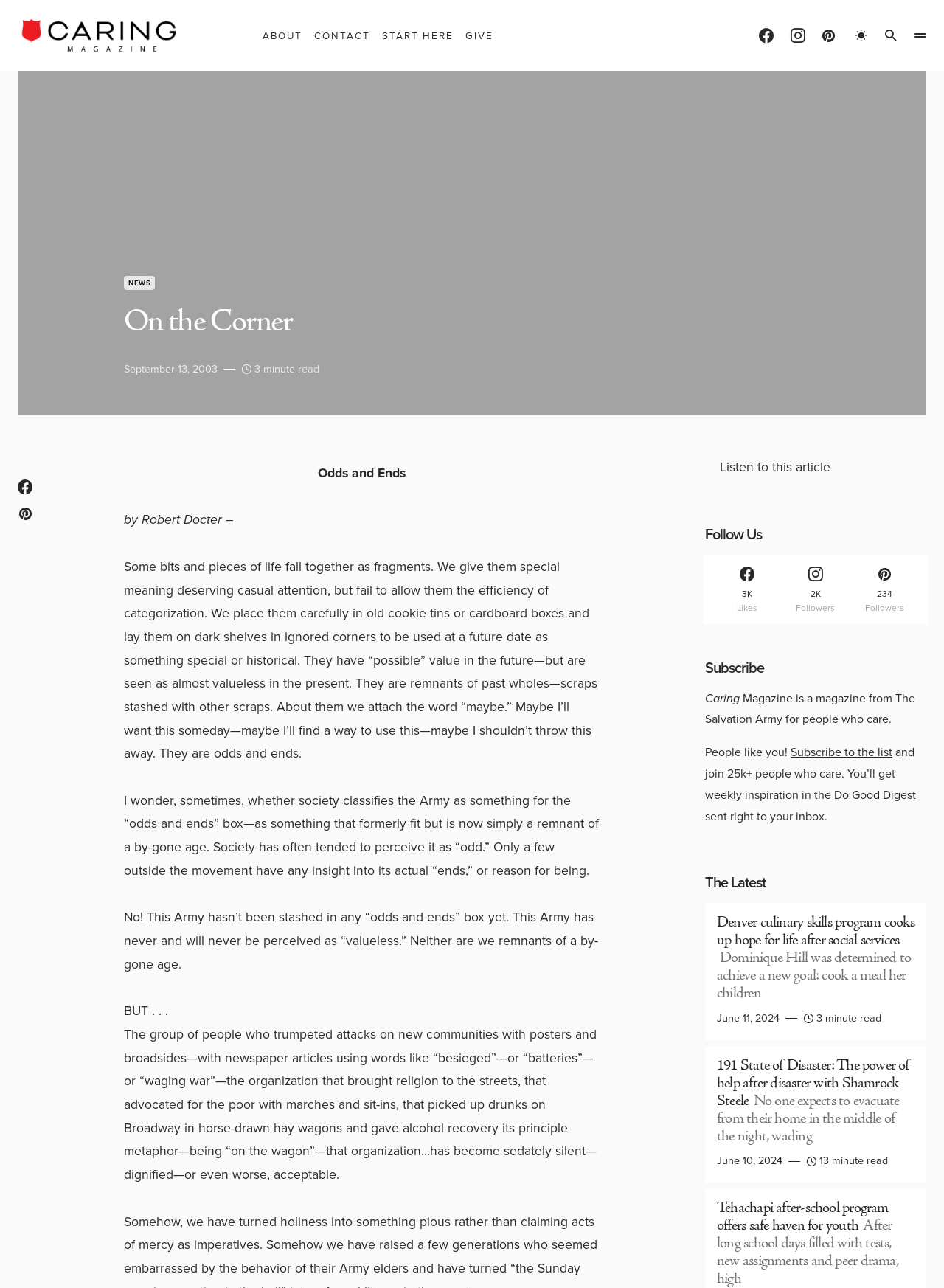Highlight the bounding box of the UI element that corresponds to this description: "Contact".

[0.333, 0.0, 0.392, 0.055]